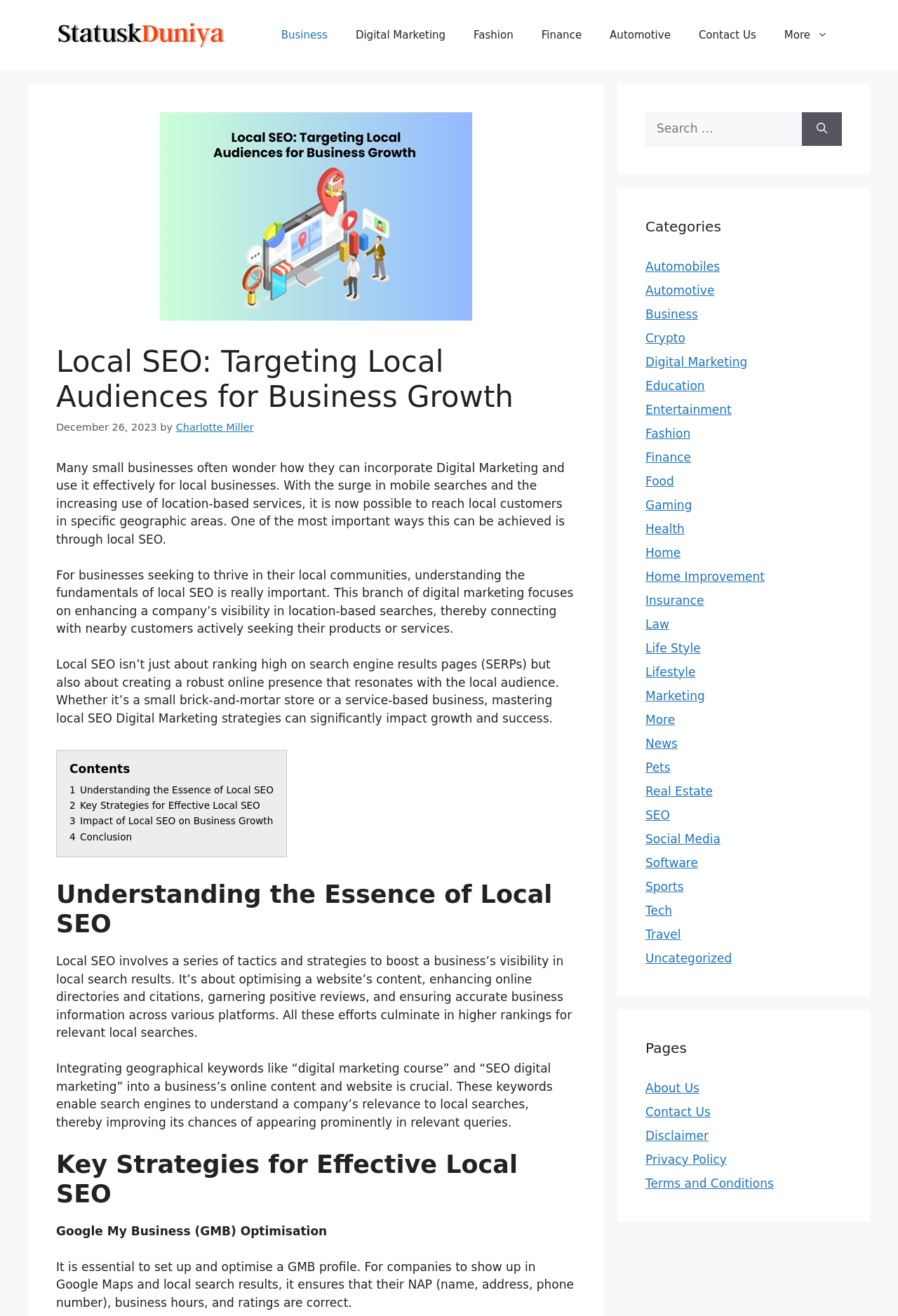How many links are there in the primary navigation?
Please give a detailed and elaborate answer to the question based on the image.

I counted the number of links in the primary navigation section, which includes links to 'Business', 'Digital Marketing', 'Fashion', 'Finance', 'Automotive', 'Contact Us', and 'More', totaling 7 links.